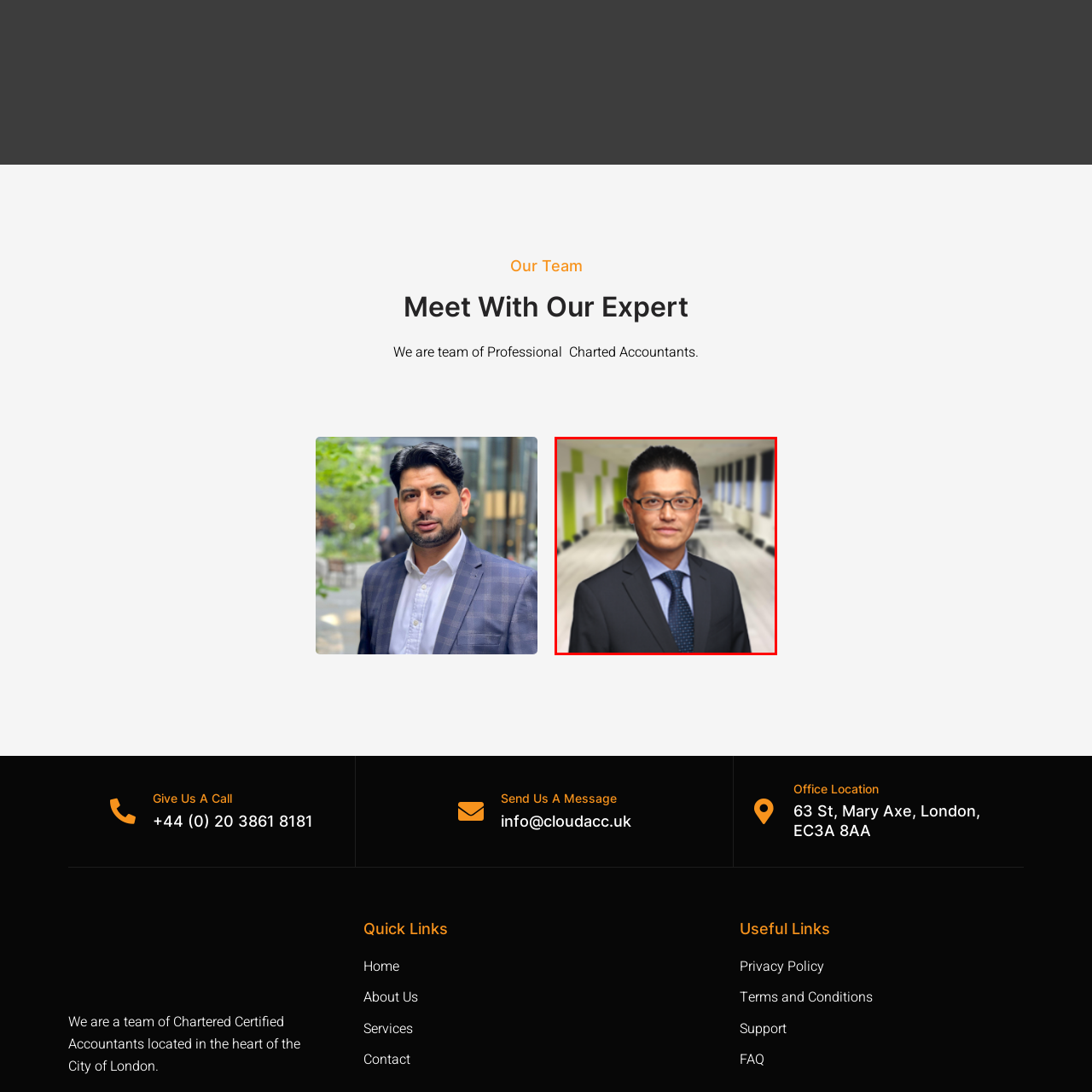What is the tone conveyed by the person's demeanor?
Review the image highlighted by the red bounding box and respond with a brief answer in one word or phrase.

confidence and approachability